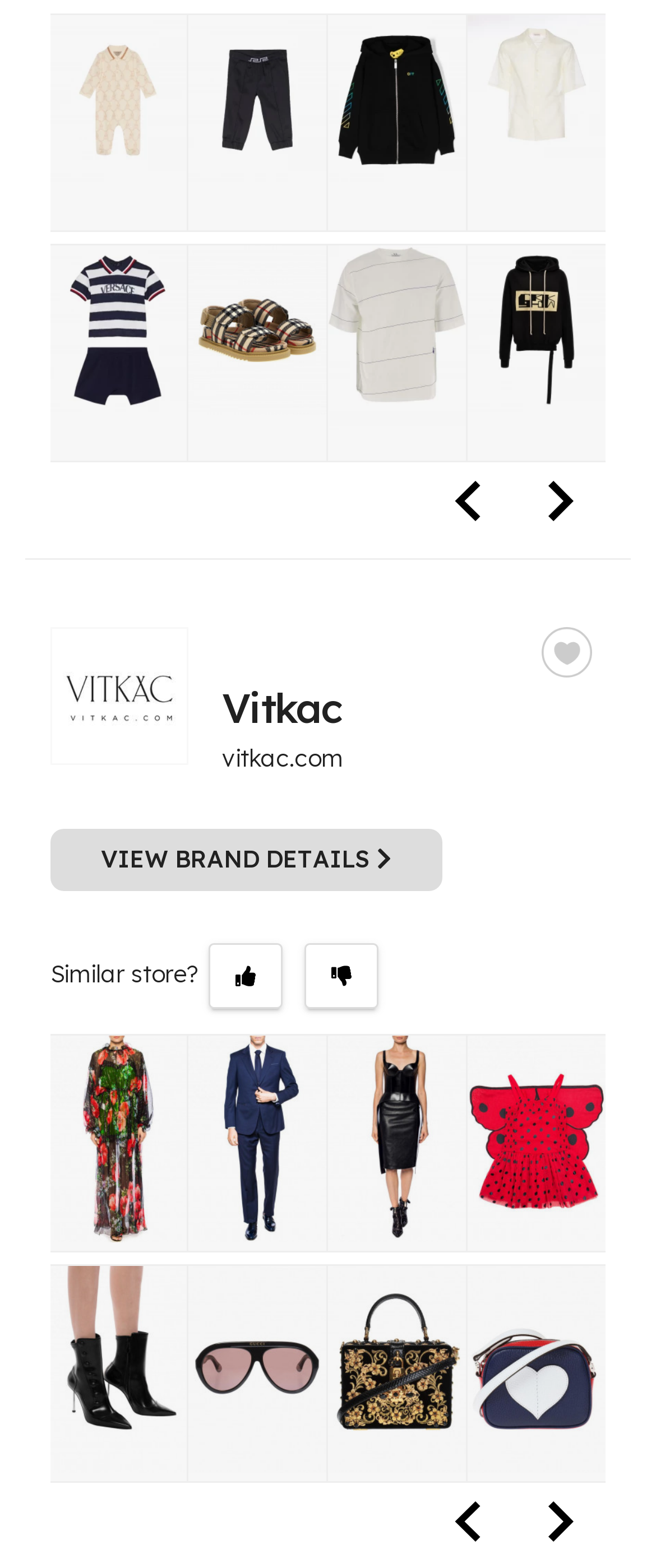What is the icon displayed on the favorite button?
Answer the question based on the image using a single word or a brief phrase.

heart